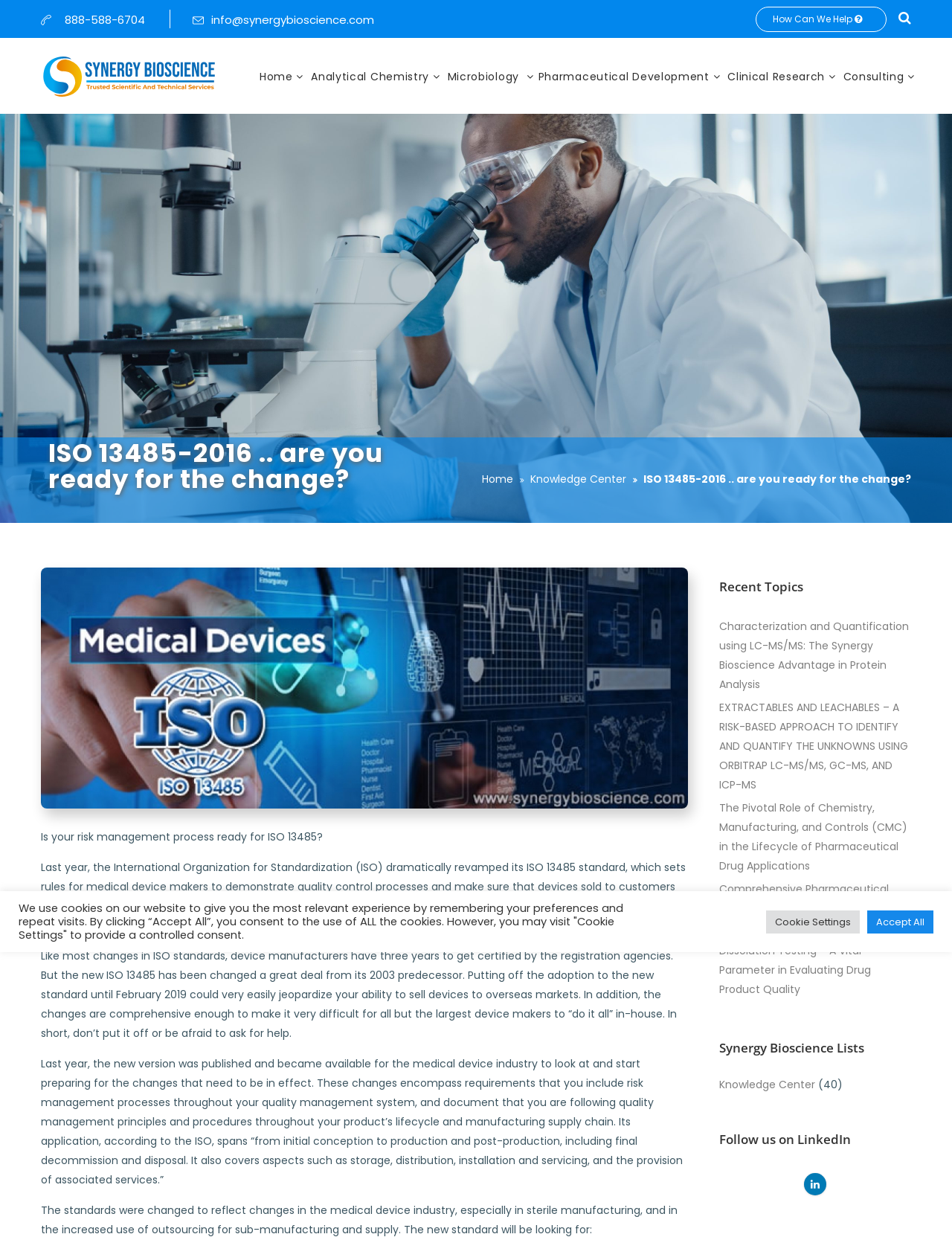Give a comprehensive overview of the webpage, including key elements.

This webpage is about Synergy Bioscience, a company that provides services related to medical device makers and pharmaceutical development. At the top of the page, there is a navigation menu with links to "Home", "Analytical Chemistry", "Microbiology", "Pharmaceutical Development", "Clinical Research", and "Consulting". Below the navigation menu, there is a logo of Synergy Bioscience, accompanied by a phone number and an email address.

The main content of the page is divided into two sections. The left section has a heading "ISO 13485-2016.. are you ready for the change?" and a series of paragraphs discussing the changes in the ISO 13485 standard, which sets rules for medical device makers. The text explains the importance of risk management processes and the need for device manufacturers to get certified by the registration agencies.

On the right side of the page, there are three sections. The top section has a heading "Recent Topics" and lists five links to articles related to protein analysis, pharmaceutical development, and chemistry. The middle section has a heading "Synergy Bioscience Lists" and a link to the "Knowledge Center" with a number of articles listed. The bottom section has a heading "Follow us on LinkedIn" and a link to the company's LinkedIn page.

At the bottom of the page, there is a notification about the use of cookies on the website, with options to "Accept All" or visit "Cookie Settings" to provide controlled consent.